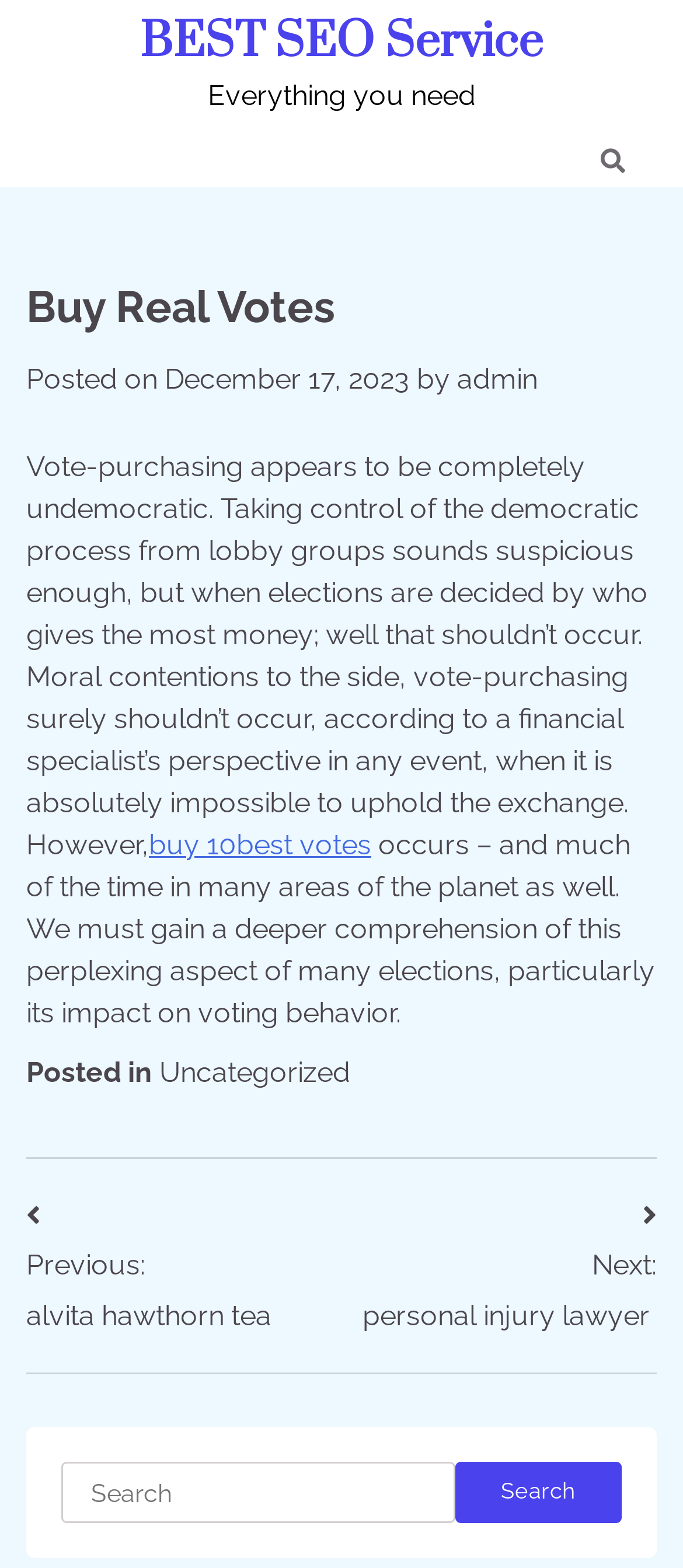Determine the bounding box coordinates of the element's region needed to click to follow the instruction: "Read more about buying 10 best votes". Provide these coordinates as four float numbers between 0 and 1, formatted as [left, top, right, bottom].

[0.218, 0.528, 0.544, 0.549]